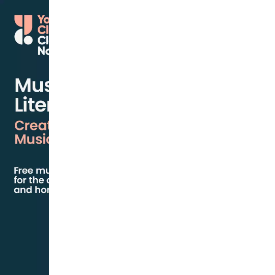Offer a detailed account of the various components present in the image.

The image features a title card for a music literacy program, prominently displaying the text "Music Literacy: Creating Musicians." The background is a dark teal color, enhancing the visibility of the white and coral-colored typography. Below the main title, it offers an enticing invitation for teachers and students alike with the phrase "Free music resources for the classroom and home." This suggests a focus on accessible educational materials aimed at enhancing music education. The overall design is modern and visually appealing, aimed at engaging educators in the development of musical skills among learners.